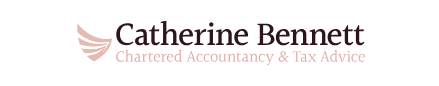What services are offered by Catherine Bennett?
Please provide a single word or phrase as your answer based on the screenshot.

Chartered Accountancy & Tax Advice